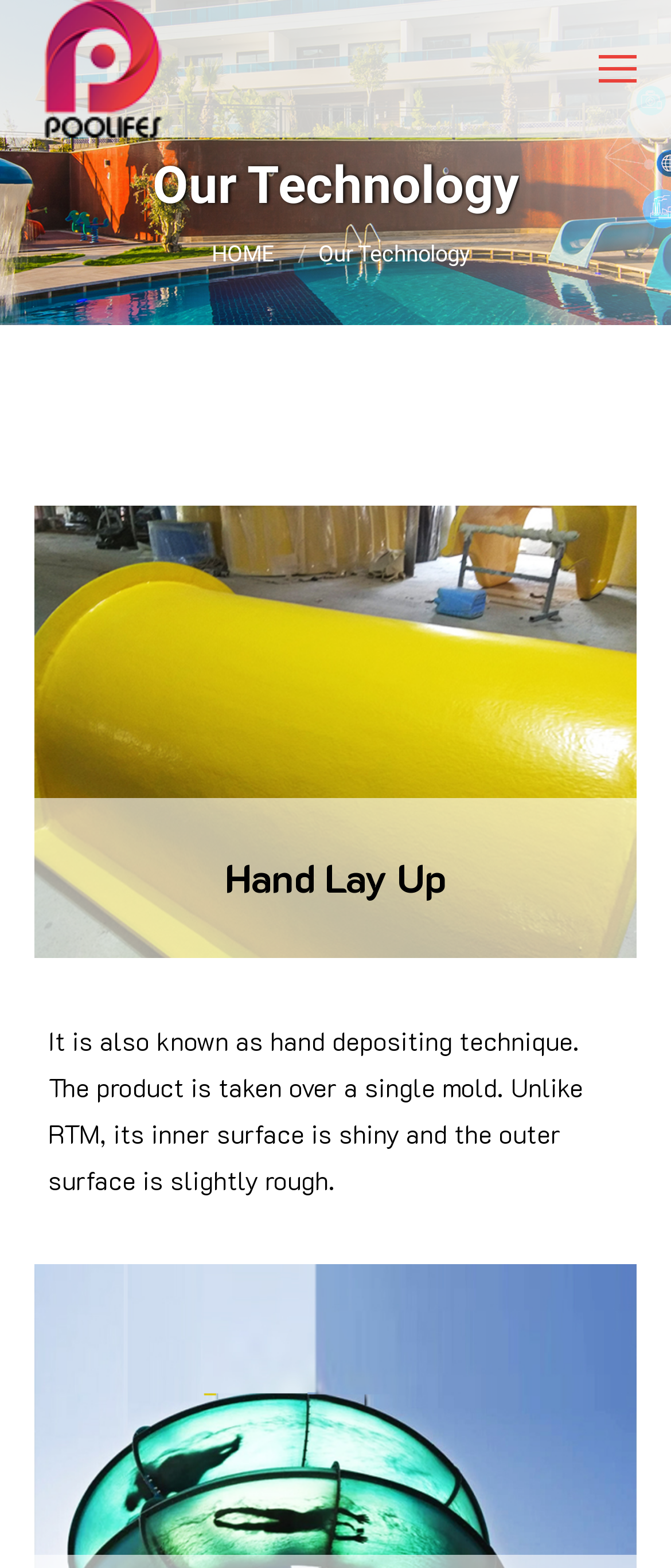Provide the bounding box coordinates of the UI element this sentence describes: "HOME".

[0.3, 0.154, 0.423, 0.17]